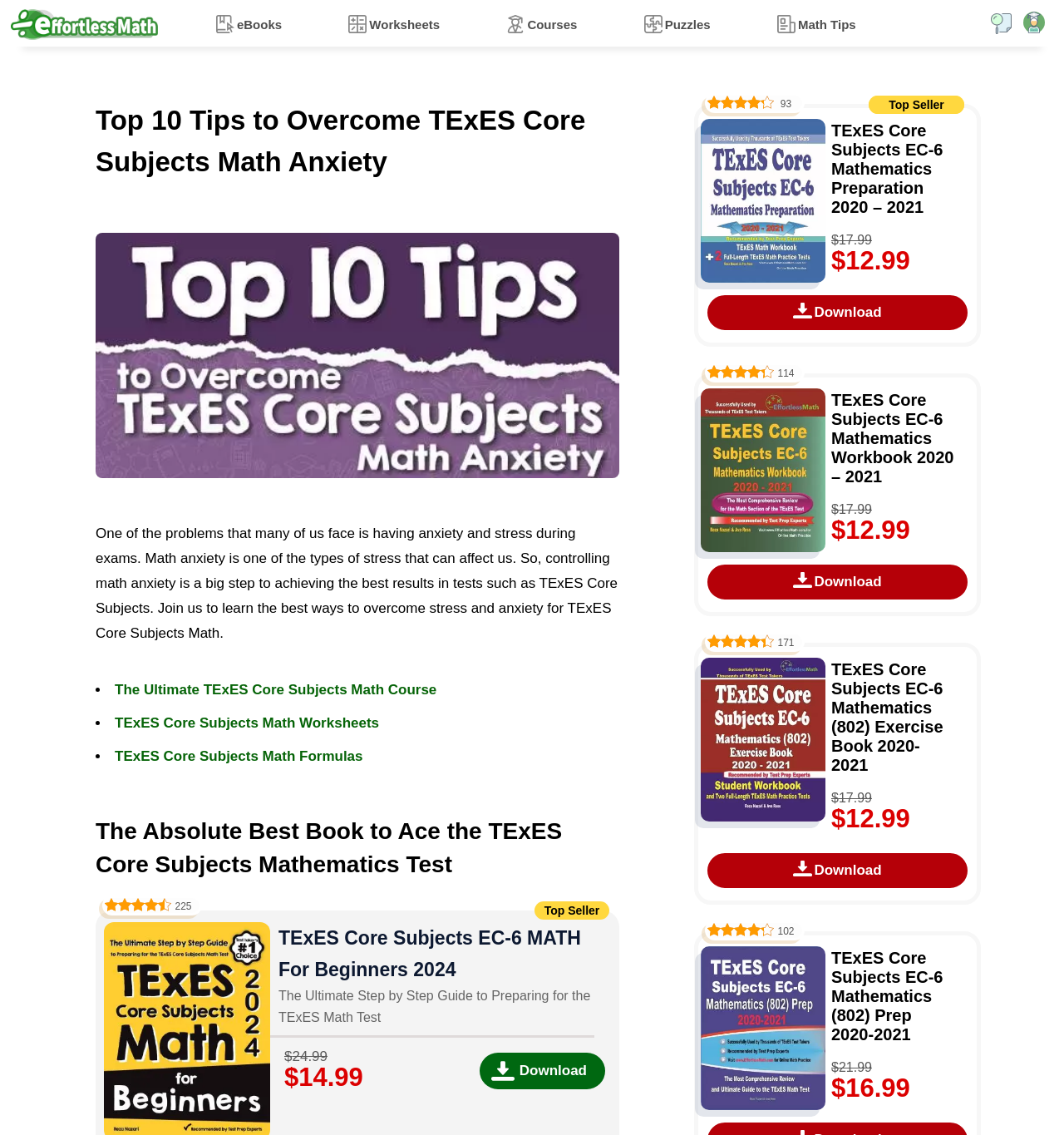Answer in one word or a short phrase: 
What is the rating system used on the webpage?

Out of 5 based on customer ratings